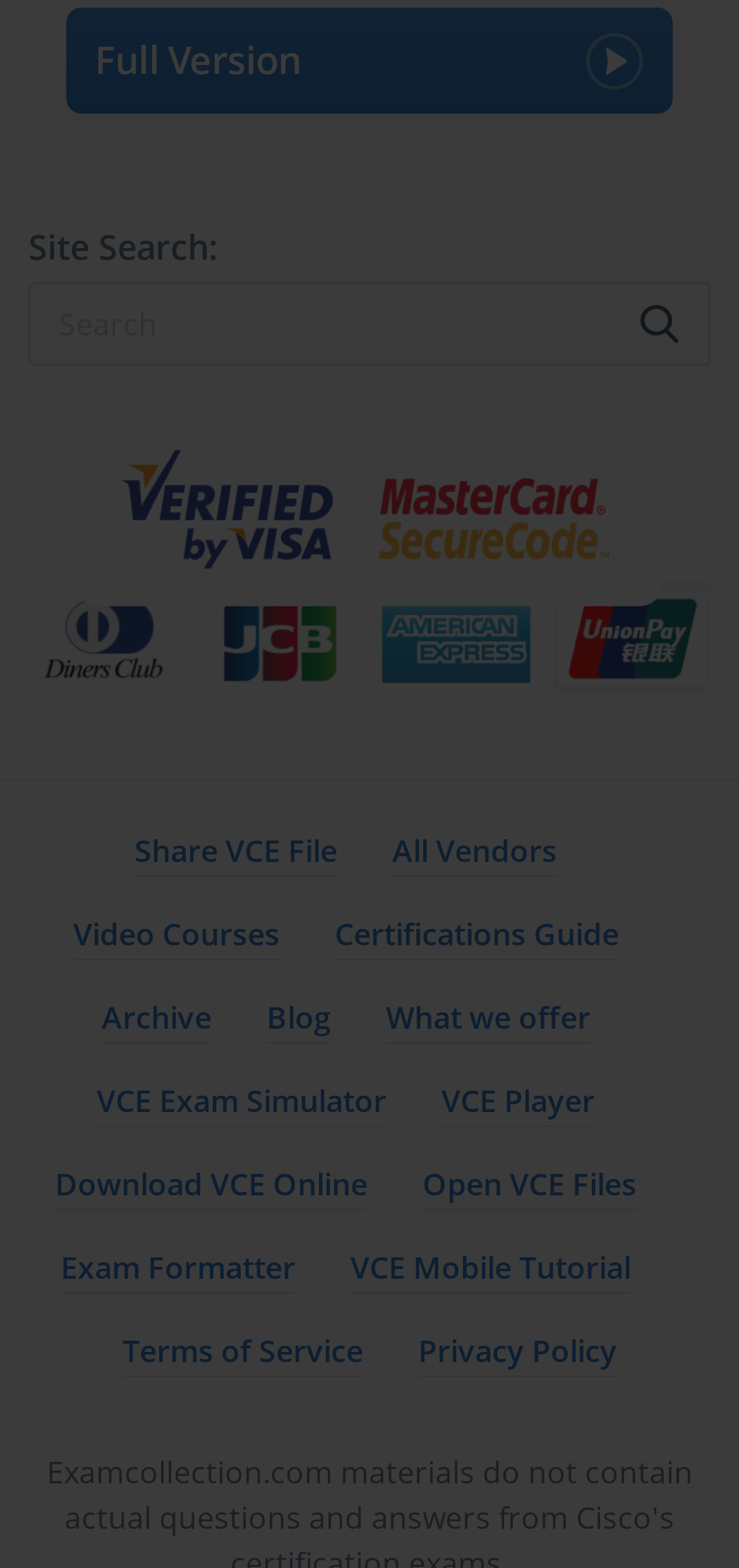Please provide the bounding box coordinates for the UI element as described: "VCE Player". The coordinates must be four floats between 0 and 1, represented as [left, top, right, bottom].

[0.597, 0.689, 0.805, 0.719]